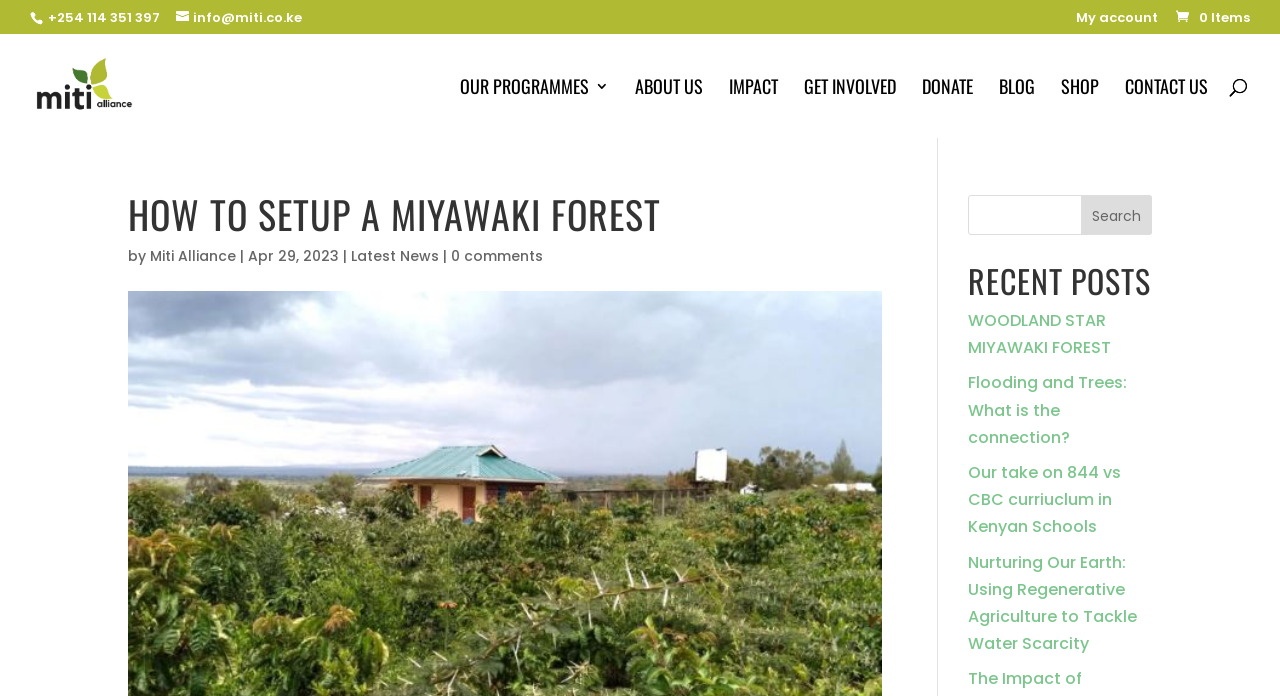Identify the bounding box coordinates of the part that should be clicked to carry out this instruction: "Search for something".

[0.053, 0.047, 0.953, 0.05]